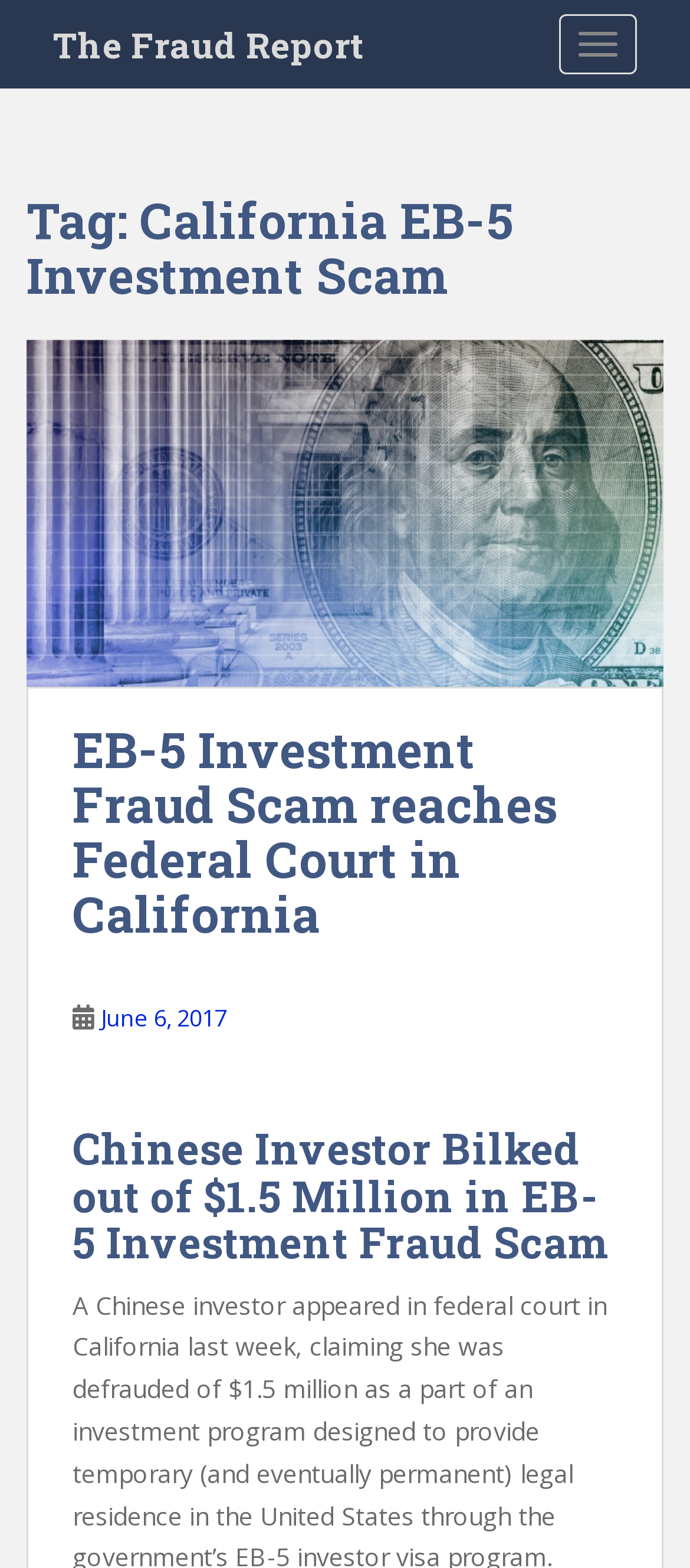Please determine the heading text of this webpage.

Tag: California EB-5 Investment Scam